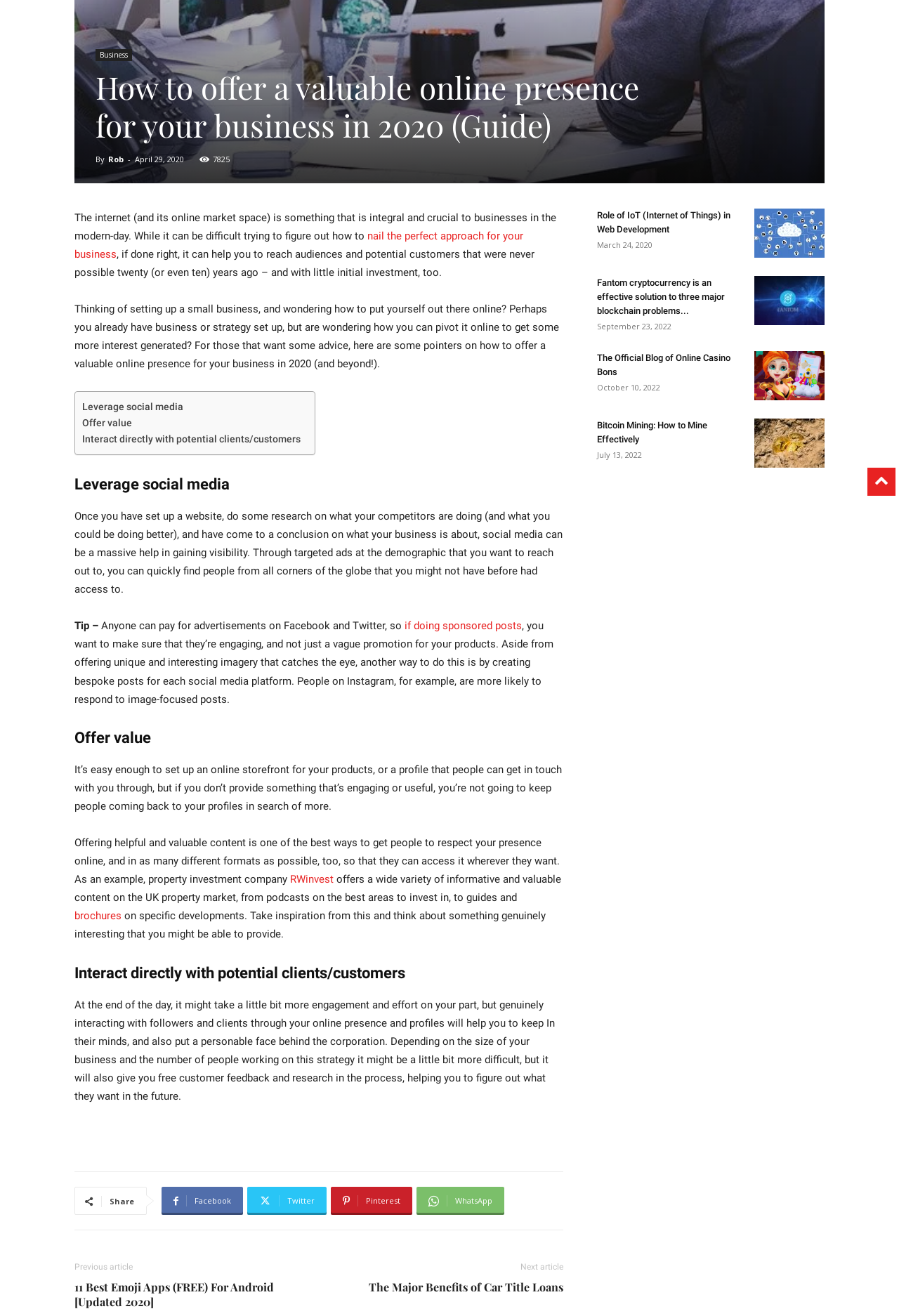Predict the bounding box coordinates for the UI element described as: "May 2024". The coordinates should be four float numbers between 0 and 1, presented as [left, top, right, bottom].

None